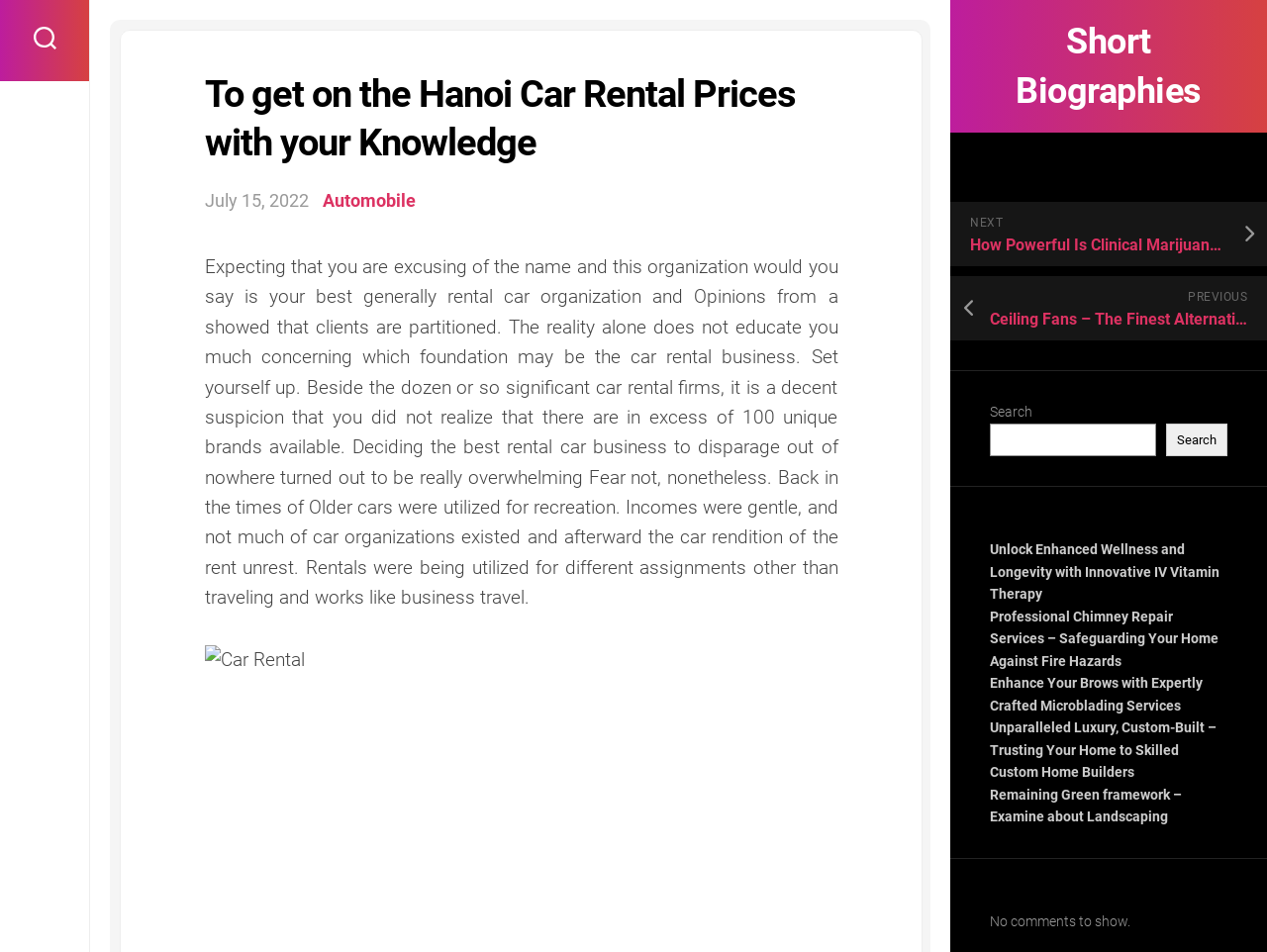Analyze the image and deliver a detailed answer to the question: What is the purpose of the webpage?

I inferred the purpose of the webpage by reading the text, which discusses the difficulty of choosing a car rental company and mentions the existence of over 100 unique brands. The webpage appears to be providing information to help users make an informed decision.